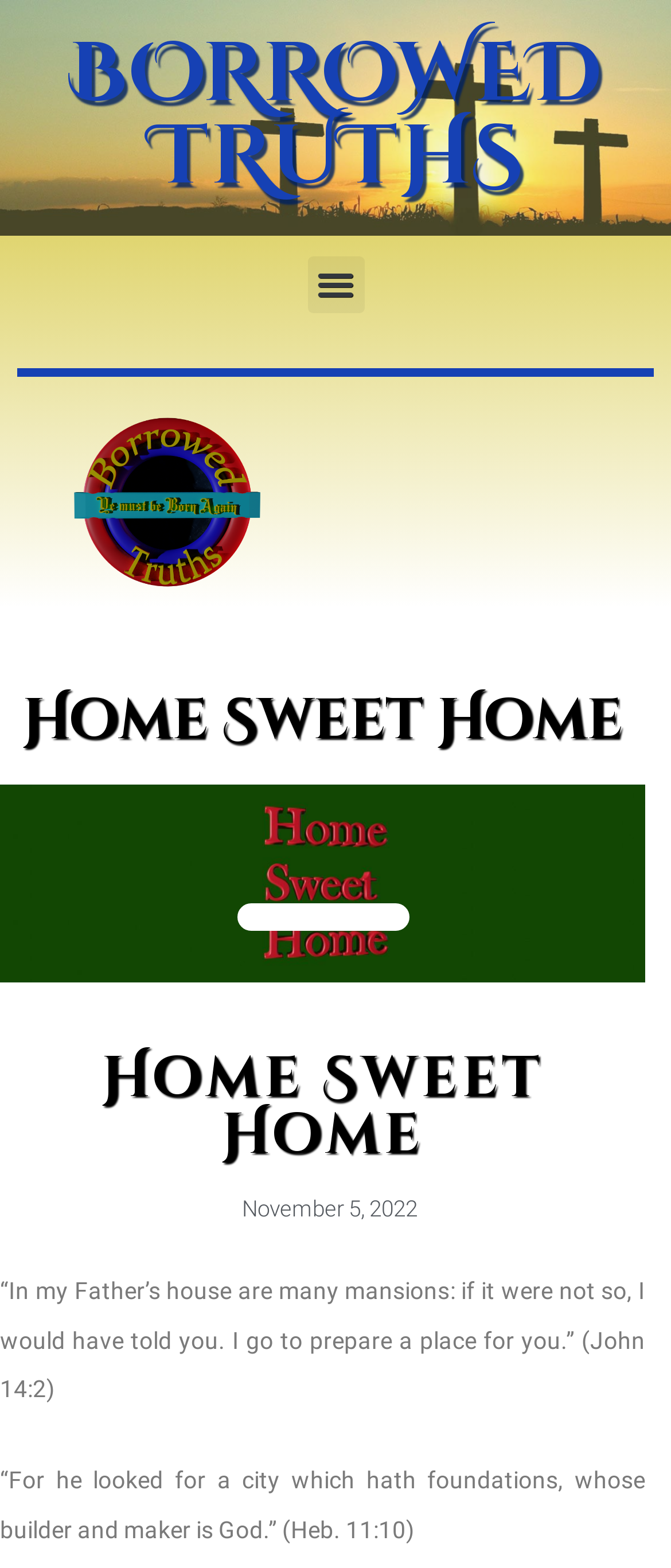What is the subject of the image 'image 3'?
Answer the question with just one word or phrase using the image.

Home Sweet Home